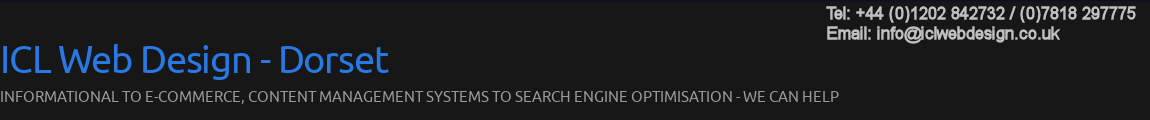What type of services does ICL Web Design offer?
Refer to the image and provide a one-word or short phrase answer.

Web solutions